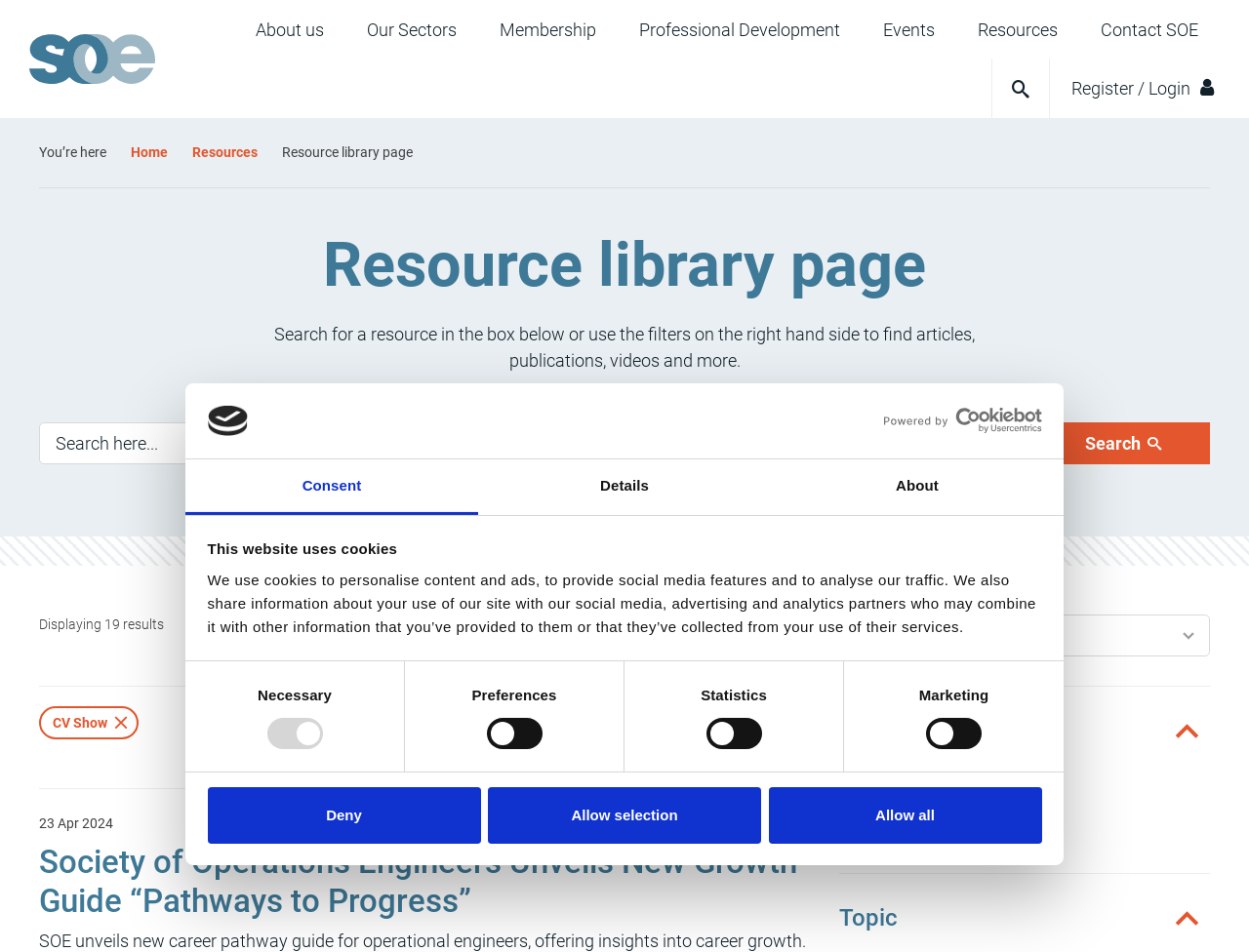Please provide a one-word or short phrase answer to the question:
What is the purpose of the checkboxes?

Selecting cookie preferences